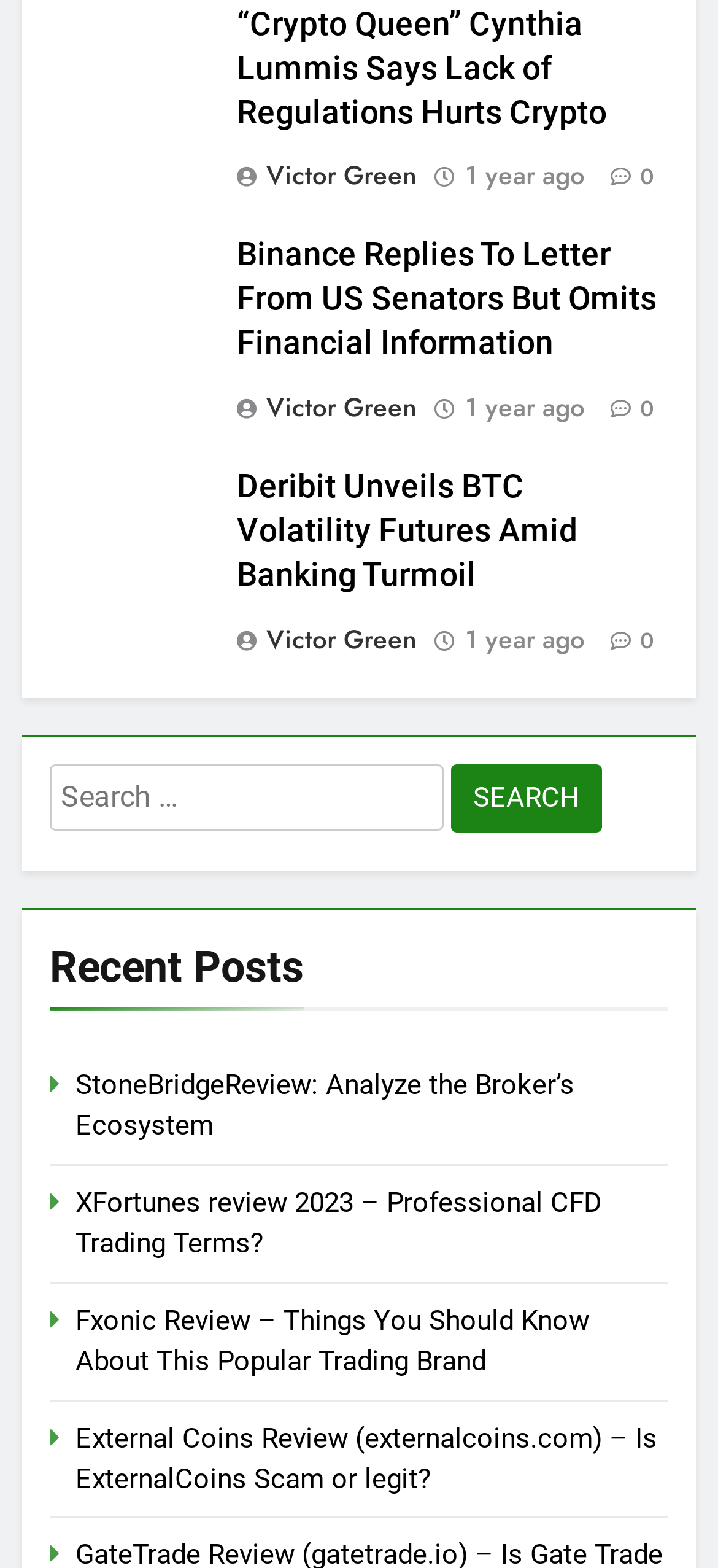Locate the bounding box coordinates of the element's region that should be clicked to carry out the following instruction: "Read the article about Crypto Queen". The coordinates need to be four float numbers between 0 and 1, i.e., [left, top, right, bottom].

[0.329, 0.002, 0.918, 0.086]